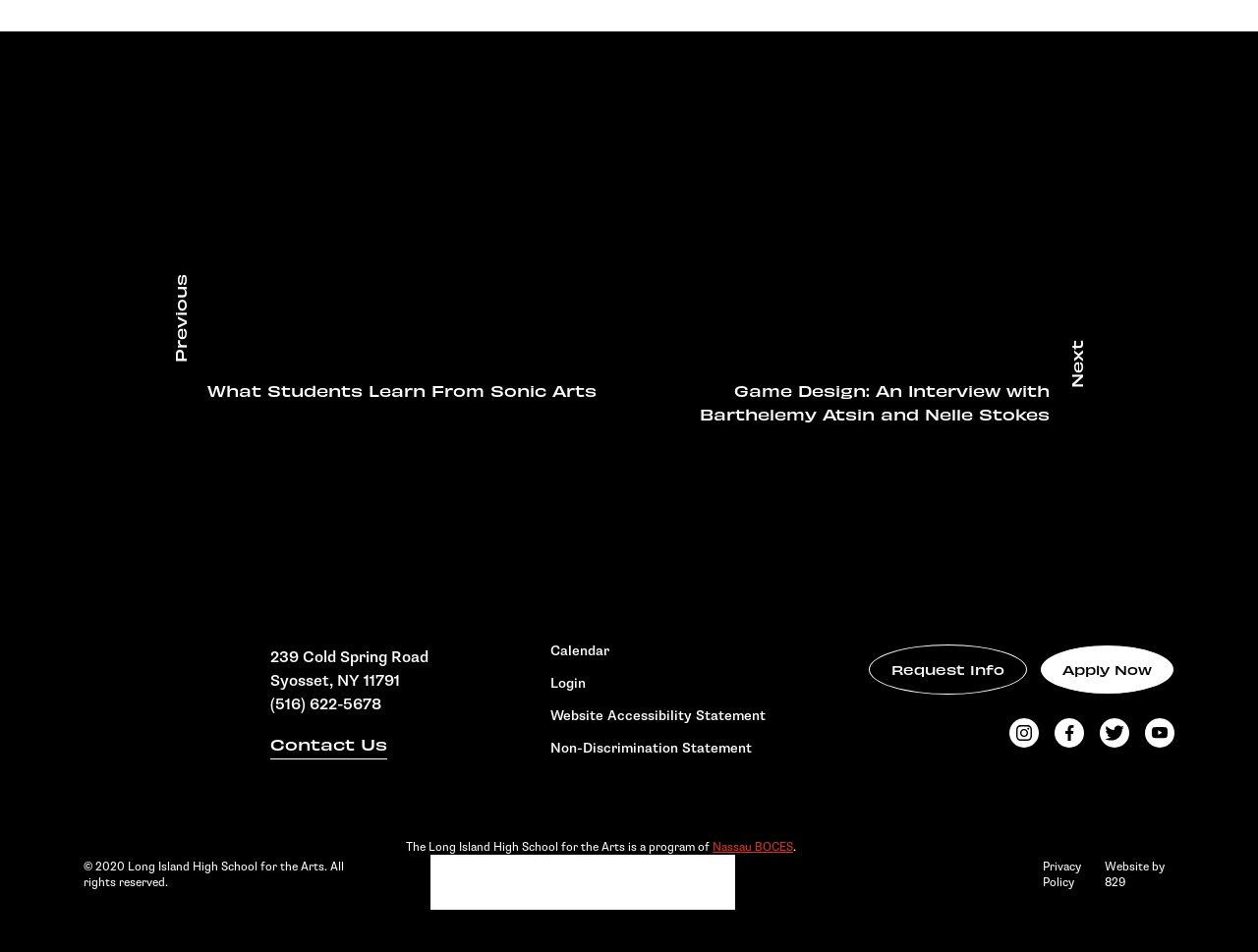Bounding box coordinates are given in the format (top-left x, top-left y, bottom-right x, bottom-right y). All values should be floating point numbers between 0 and 1. Provide the bounding box coordinate for the UI element described as: Login

[0.438, 0.709, 0.466, 0.726]